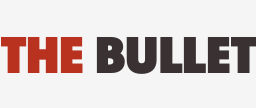Give an elaborate caption for the image.

The image features the logo of "The Bullet," a publication associated with the Socialist Project. The logo is characterized by the bold, prominent text where "THE" is displayed in a smaller, red font, while "BULLET" is rendered larger and in a dark, striking color. This design choice emphasizes the name of the publication, suggesting a sense of directness and urgency in its content. As part of a progressive media platform, "The Bullet" aims to engage with critical social and political issues, making its branding reflective of its commitment to addressing impactful topics within the context of working-class politics.